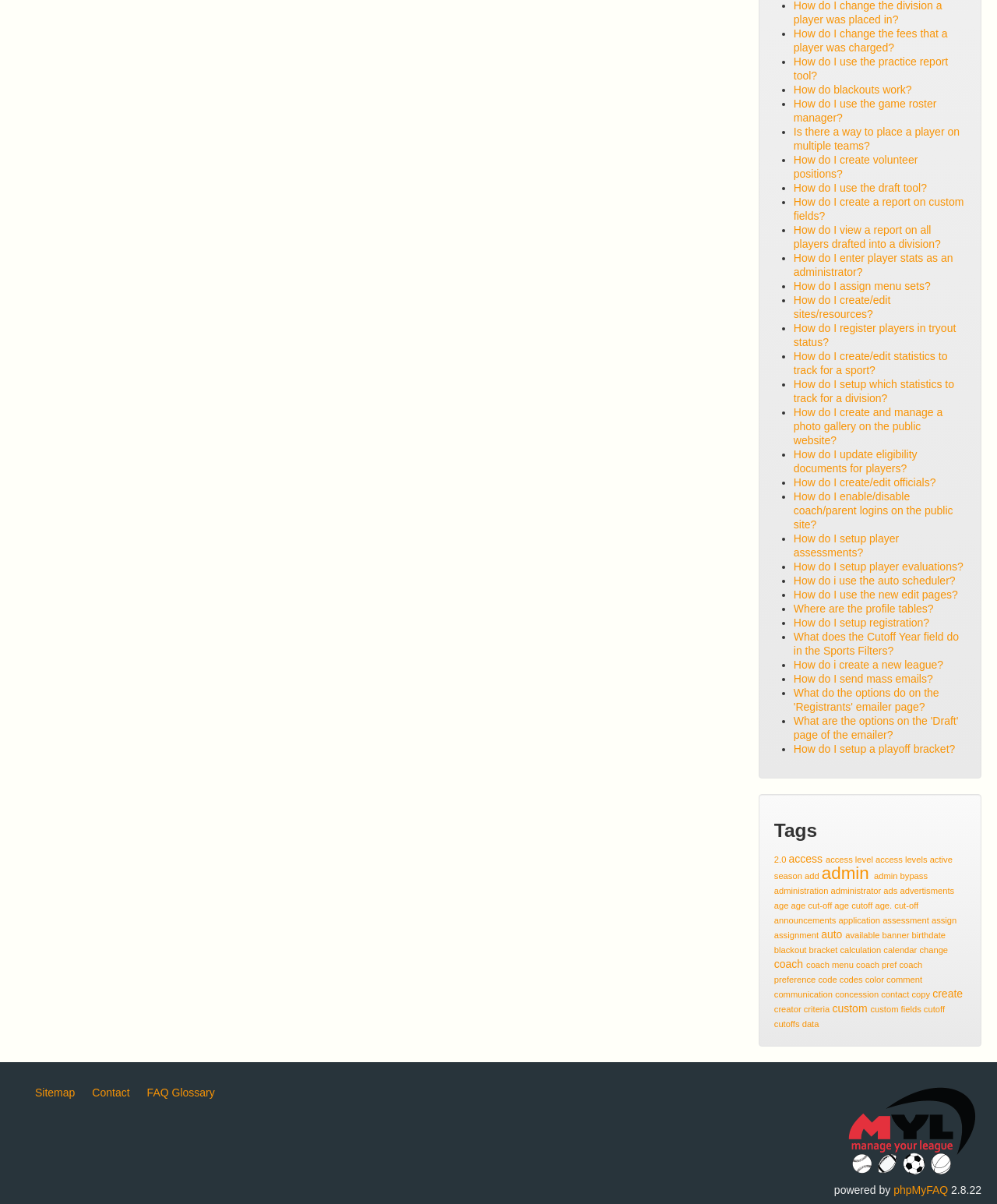Select the bounding box coordinates of the element I need to click to carry out the following instruction: "View 'Tags'".

[0.776, 0.678, 0.969, 0.702]